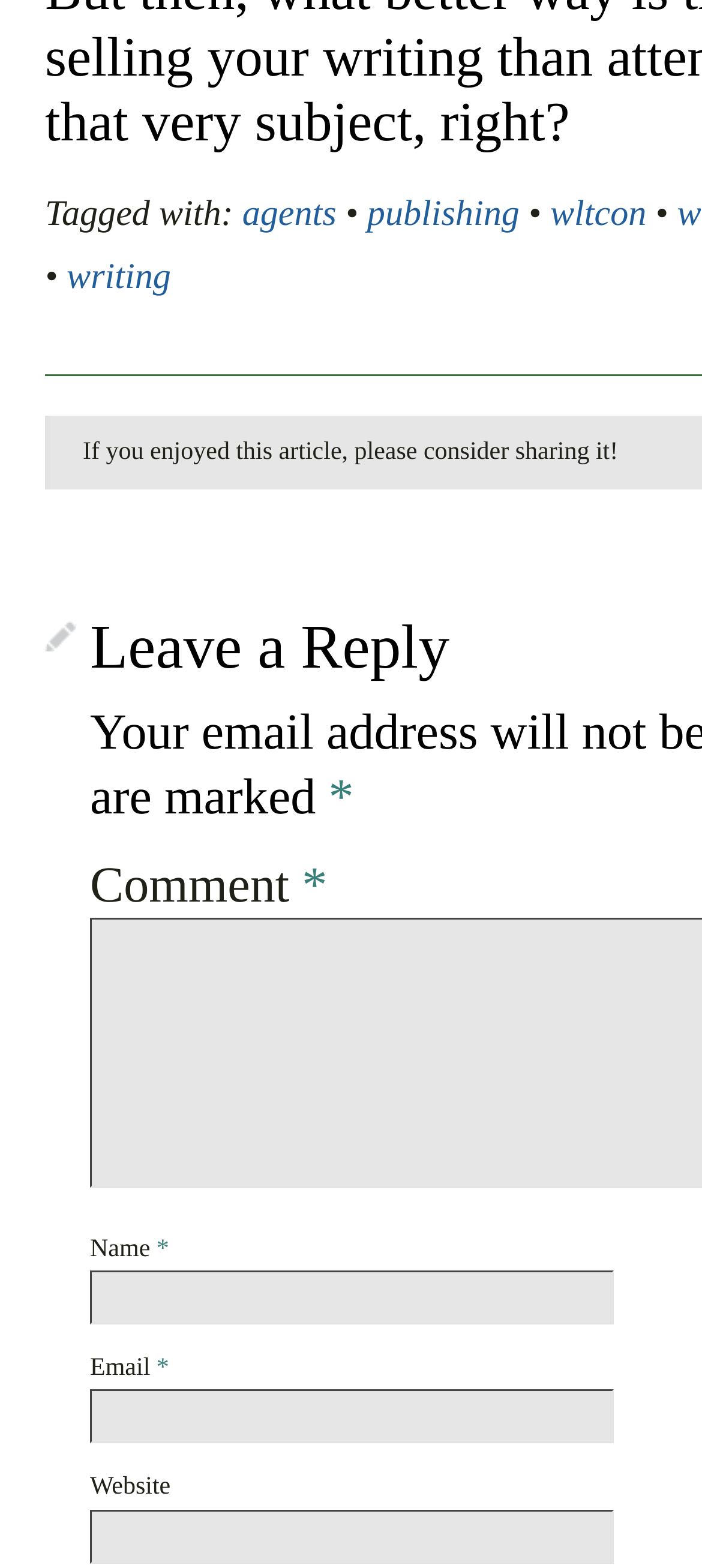Please specify the bounding box coordinates in the format (top-left x, top-left y, bottom-right x, bottom-right y), with all values as floating point numbers between 0 and 1. Identify the bounding box of the UI element described by: Contacte-nos

None